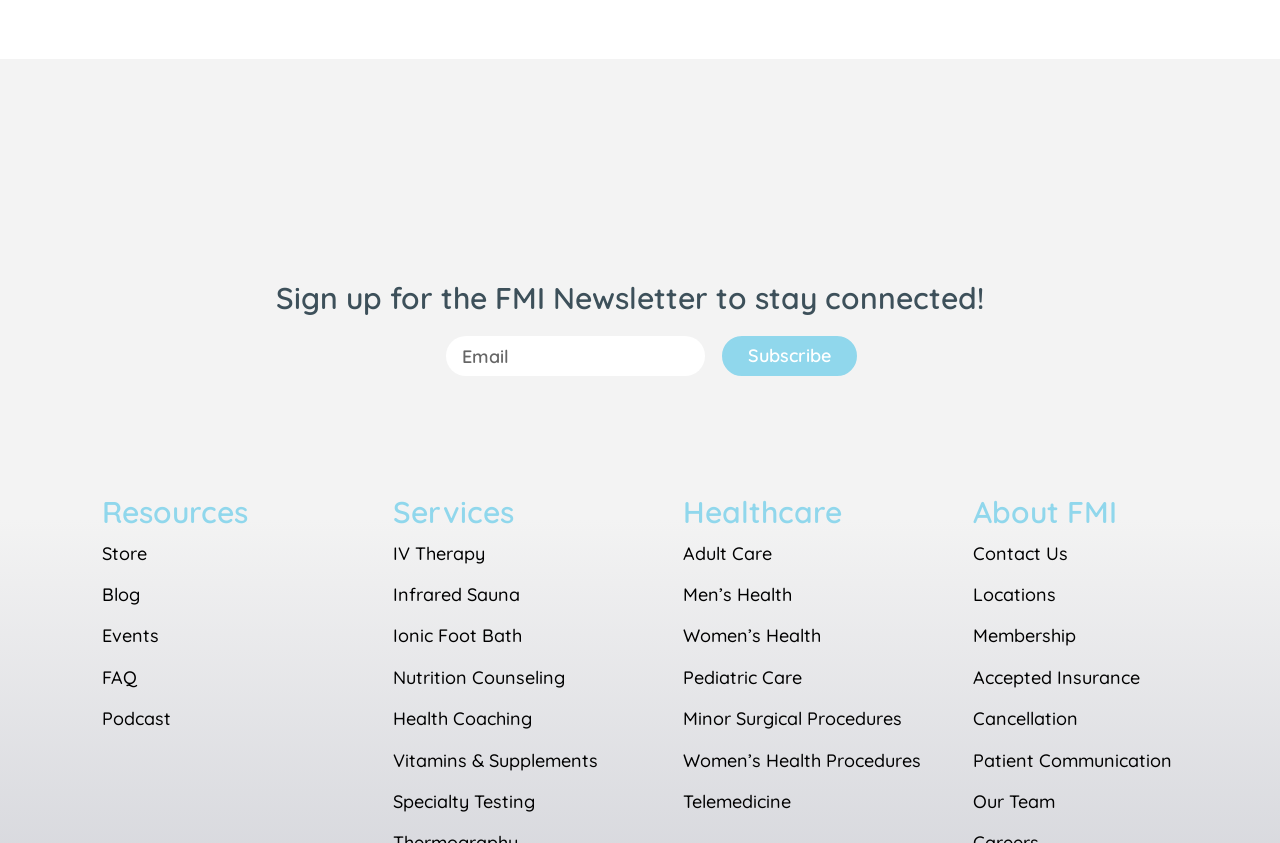What services are offered under 'Healthcare'?
Using the image provided, answer with just one word or phrase.

Adult Care, Men's Health, etc.